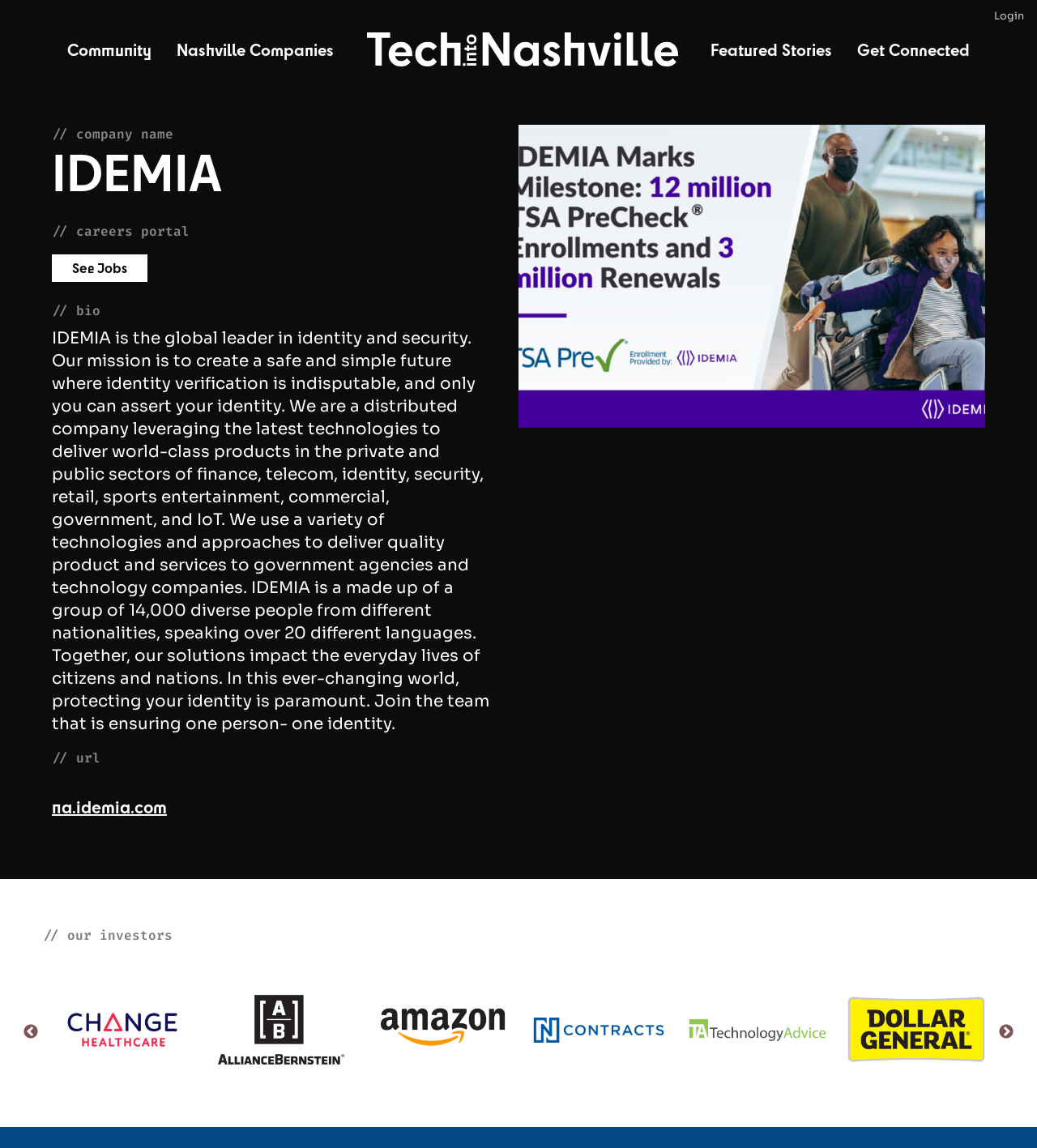Pinpoint the bounding box coordinates of the element to be clicked to execute the instruction: "See available jobs".

[0.05, 0.222, 0.142, 0.245]